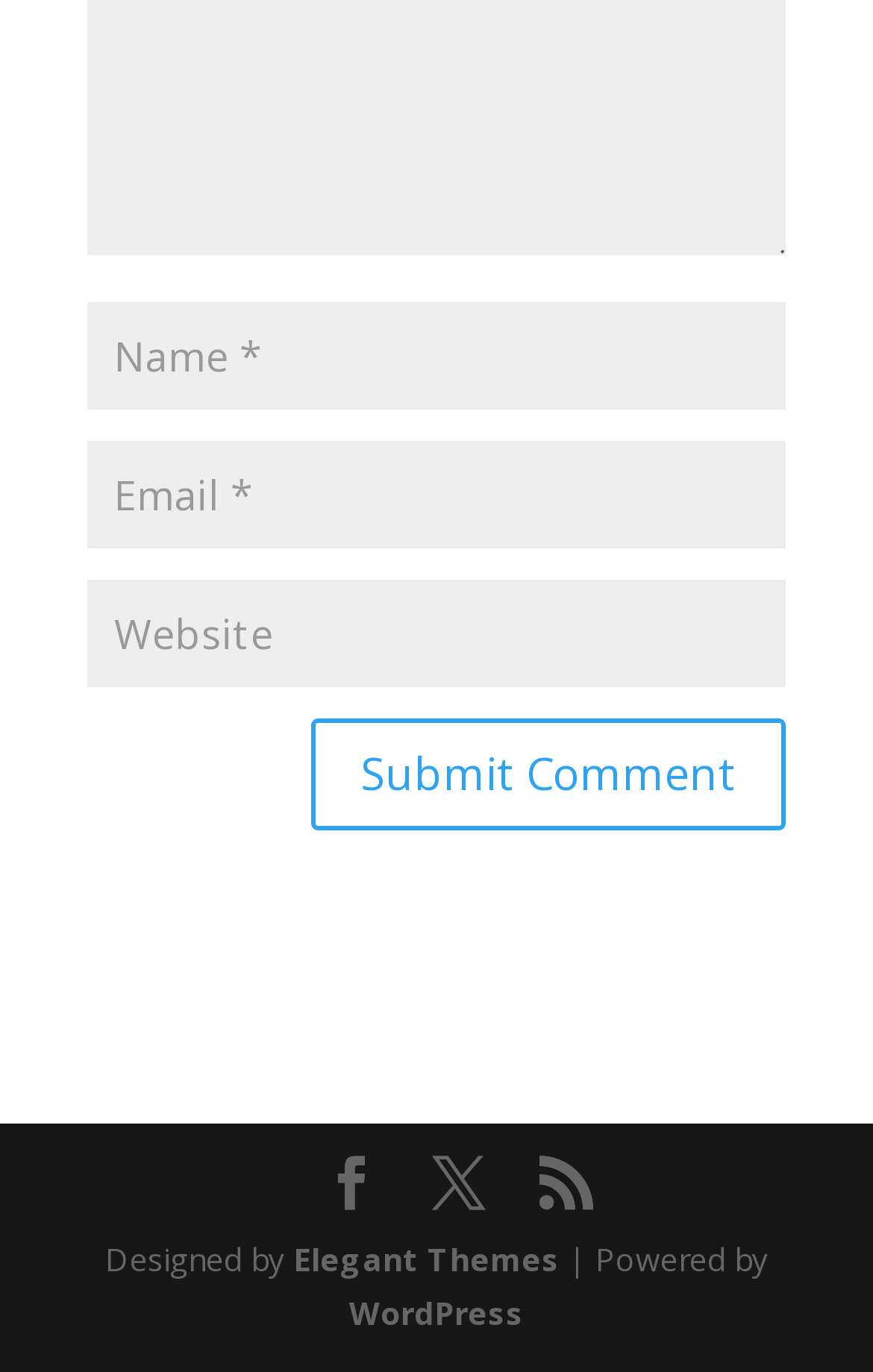Pinpoint the bounding box coordinates of the area that must be clicked to complete this instruction: "Submit a comment".

[0.356, 0.524, 0.9, 0.605]